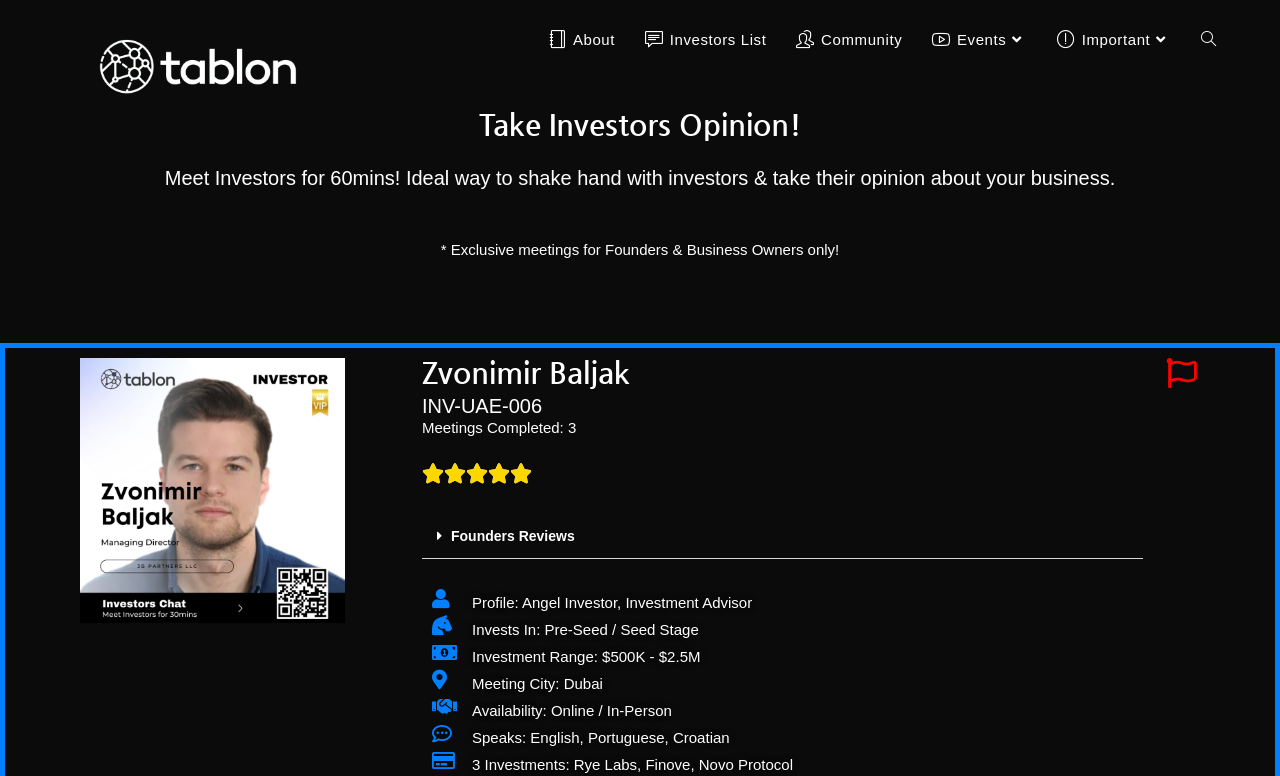Identify the bounding box coordinates of the element to click to follow this instruction: 'Explore the 'Retirement' link'. Ensure the coordinates are four float values between 0 and 1, provided as [left, top, right, bottom].

None